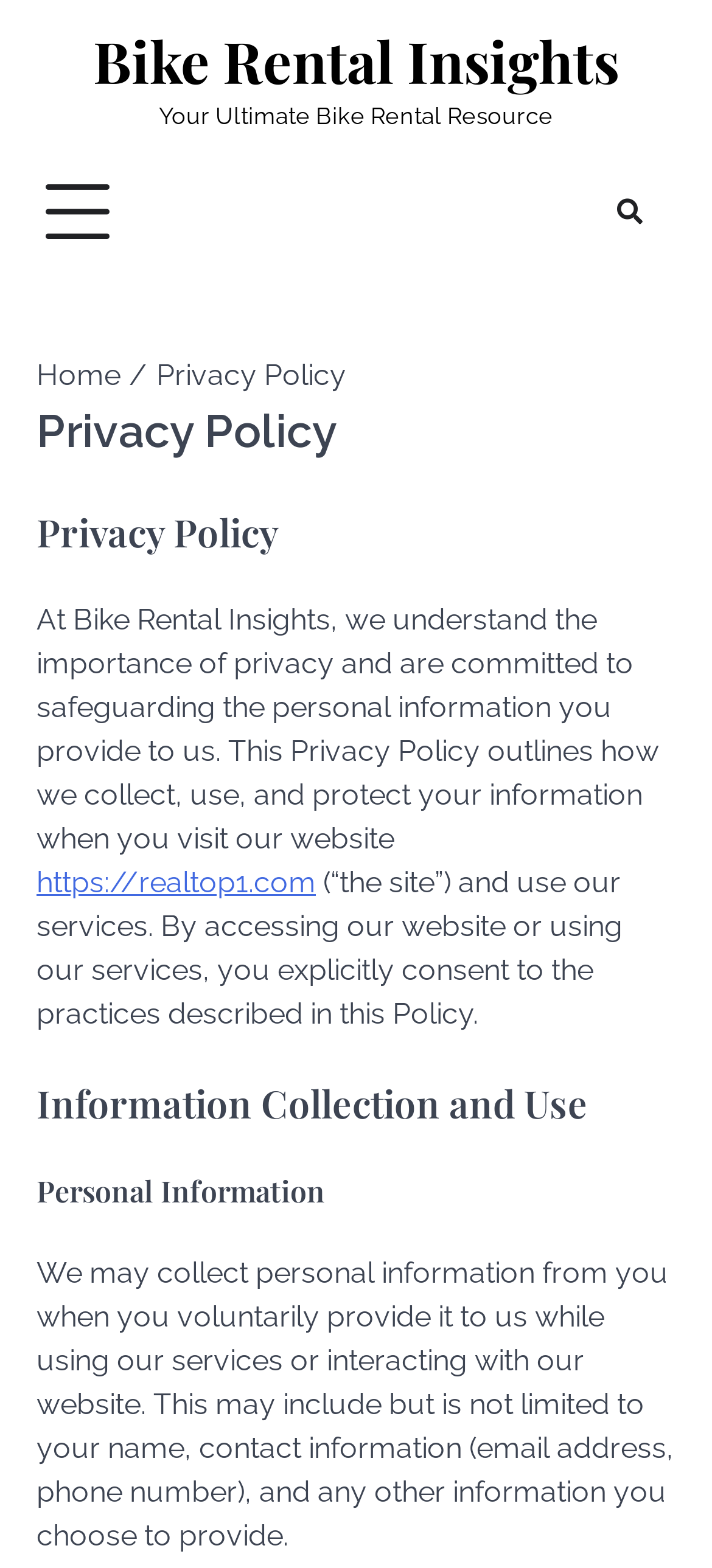Describe all significant elements and features of the webpage.

The webpage is about the Privacy Policy of Bike Rental Insights. At the top, there is a link to the website's homepage, "Bike Rental Insights", and a button on the left side. To the right of the button, there is a search icon represented by a magnifying glass. Below these elements, there is a navigation section with breadcrumbs, which includes a link to the "Home" page and a "Privacy Policy" text.

The main content of the page is divided into sections, each with a heading. The first section is titled "Privacy Policy" and has a brief introduction to the policy, stating that Bike Rental Insights understands the importance of privacy and is committed to safeguarding personal information. This section also includes a link to an external website, "https://realtop1.com".

The following sections are titled "Information Collection and Use" and "Personal Information". The "Personal Information" section explains that the website may collect personal information, such as name, contact information, and other voluntarily provided data, when users interact with the website or use its services.